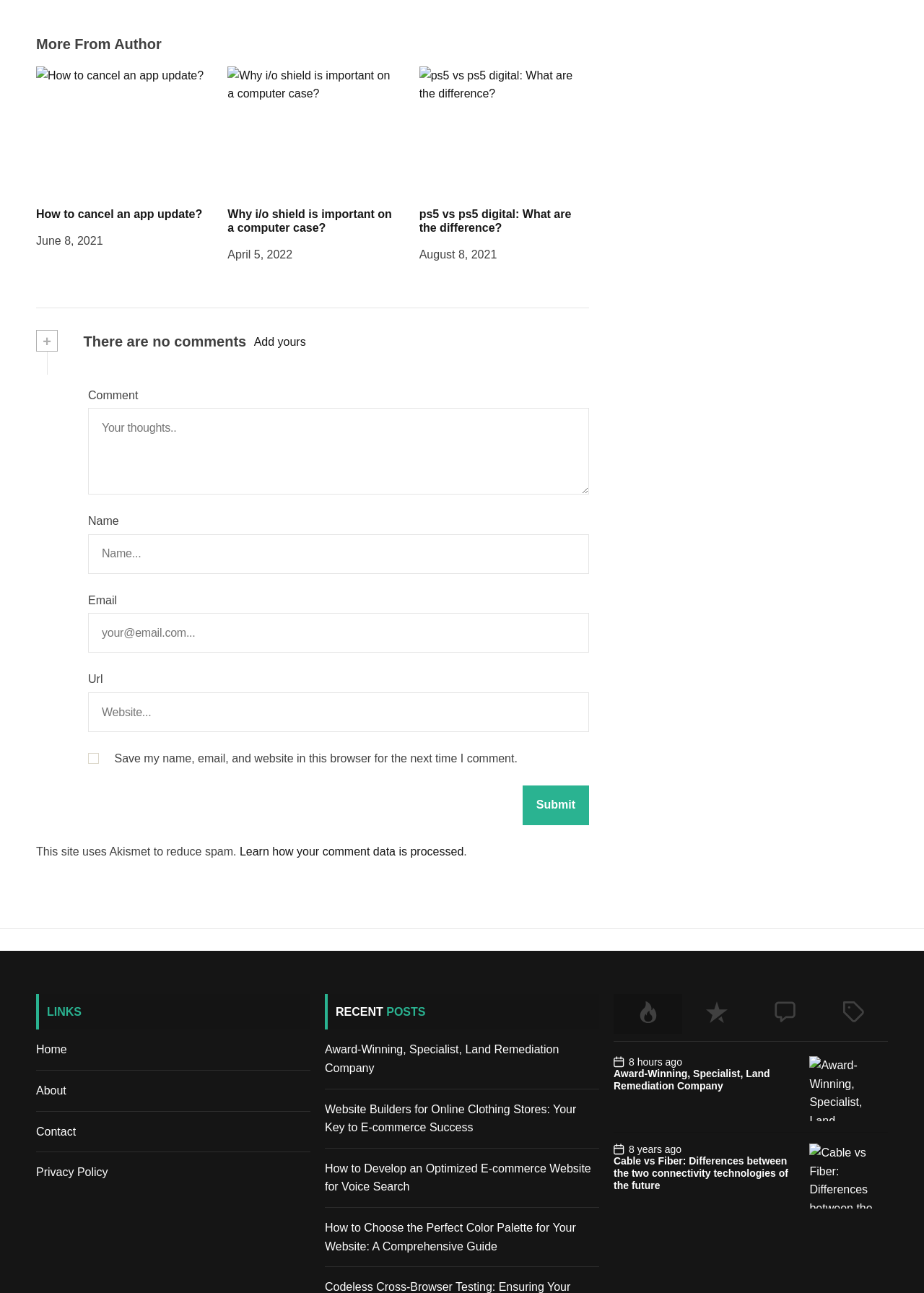How many comment fields are there?
Please provide a single word or phrase as your answer based on the image.

4